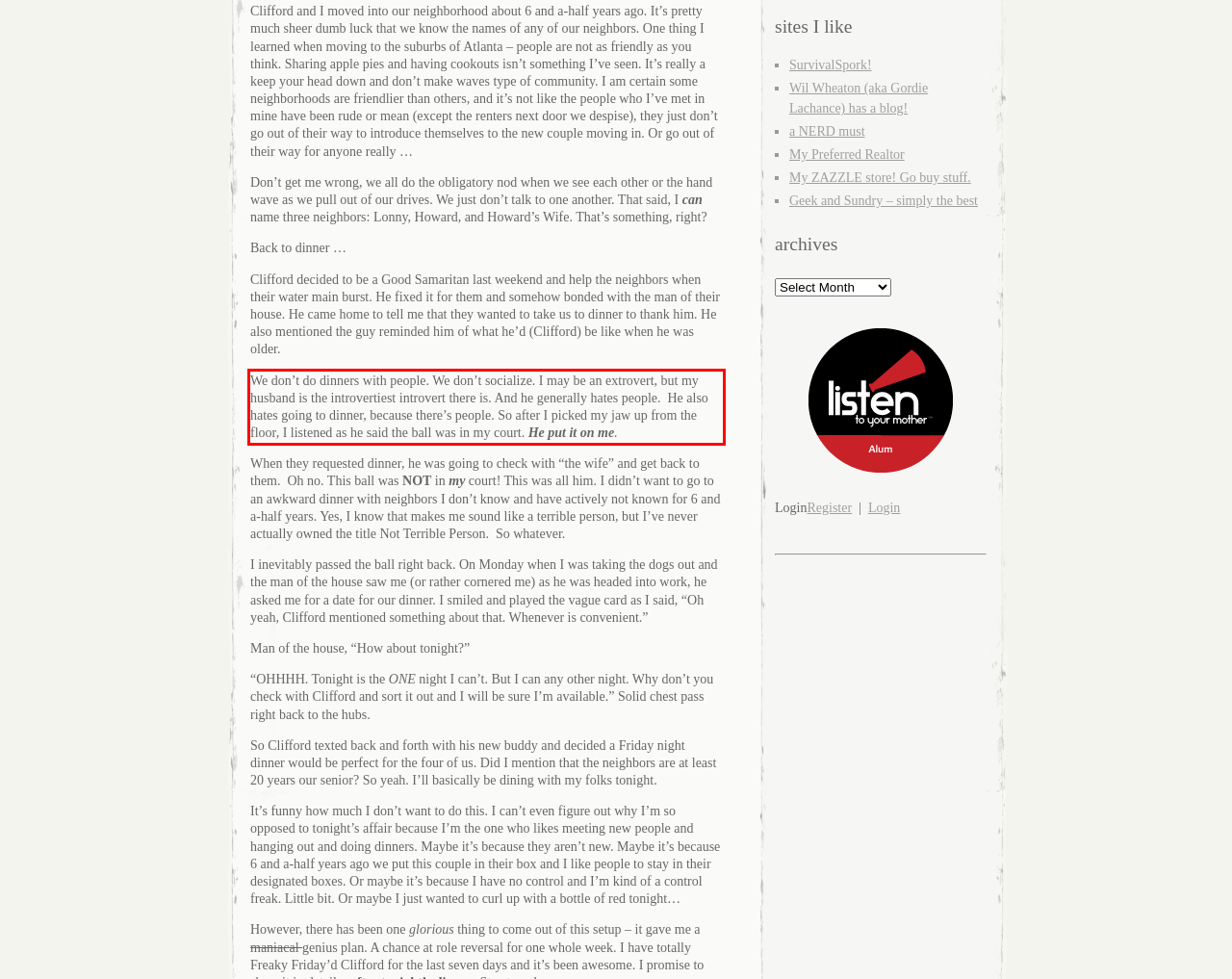Identify the red bounding box in the webpage screenshot and perform OCR to generate the text content enclosed.

We don’t do dinners with people. We don’t socialize. I may be an extrovert, but my husband is the introvertiest introvert there is. And he generally hates people. He also hates going to dinner, because there’s people. So after I picked my jaw up from the floor, I listened as he said the ball was in my court. He put it on me.